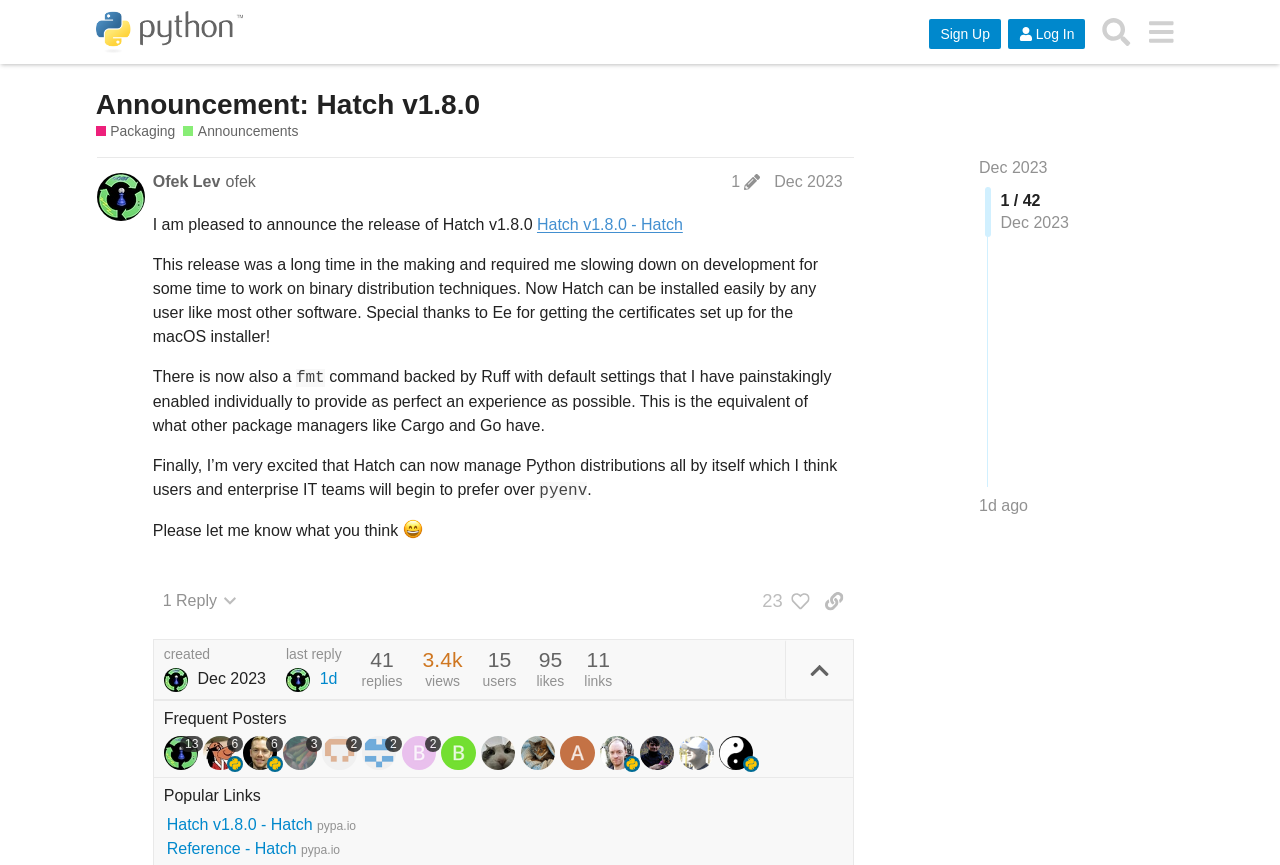What is the new feature of Hatch v1.8.0?
Please provide a detailed answer to the question.

The question can be answered by reading the text 'There is now also a fmt command backed by Ruff with default settings that I have painstakingly enabled individually to provide as perfect an experience as possible.' which indicates that the new feature of Hatch v1.8.0 is the fmt command.